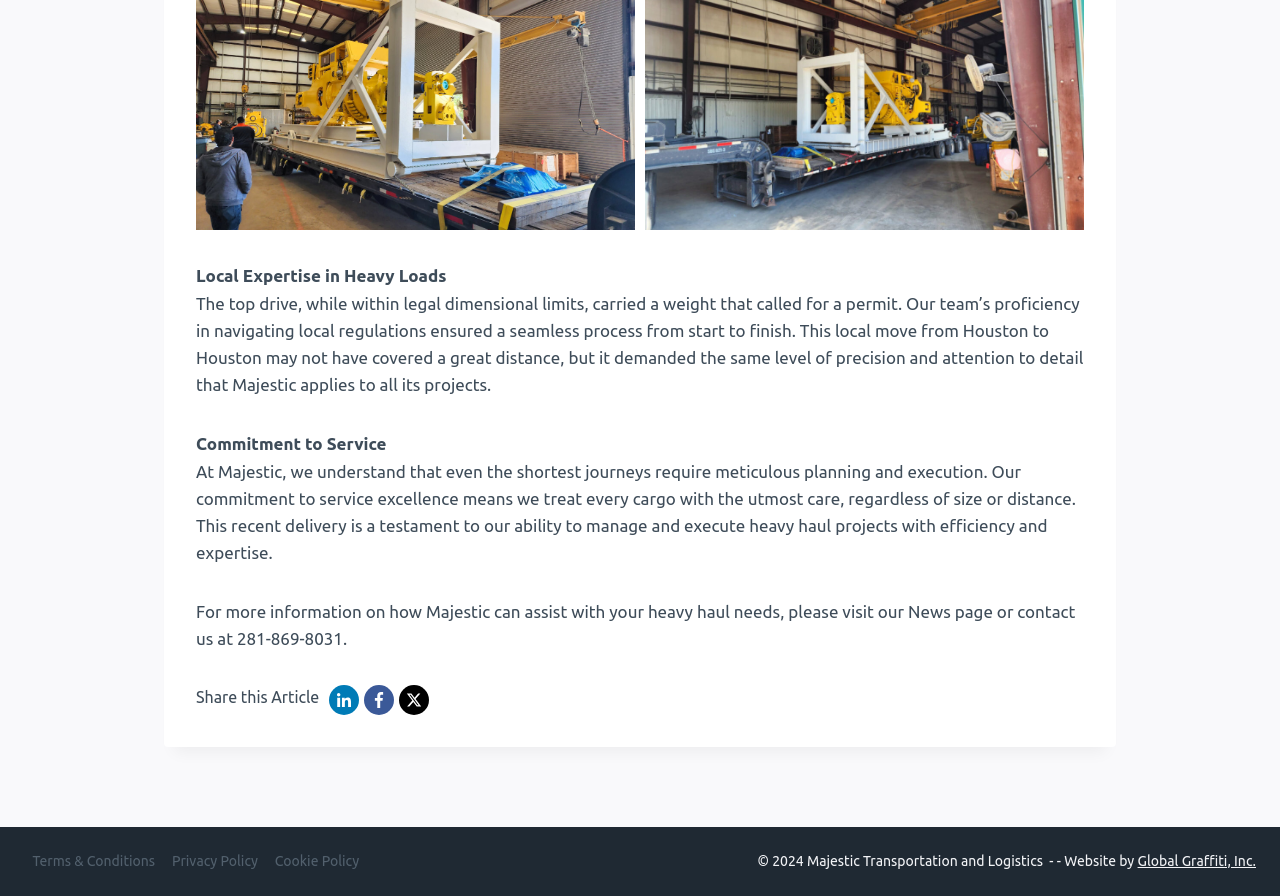Identify the bounding box coordinates for the UI element described as: "Privacy Policy".

[0.128, 0.939, 0.208, 0.983]